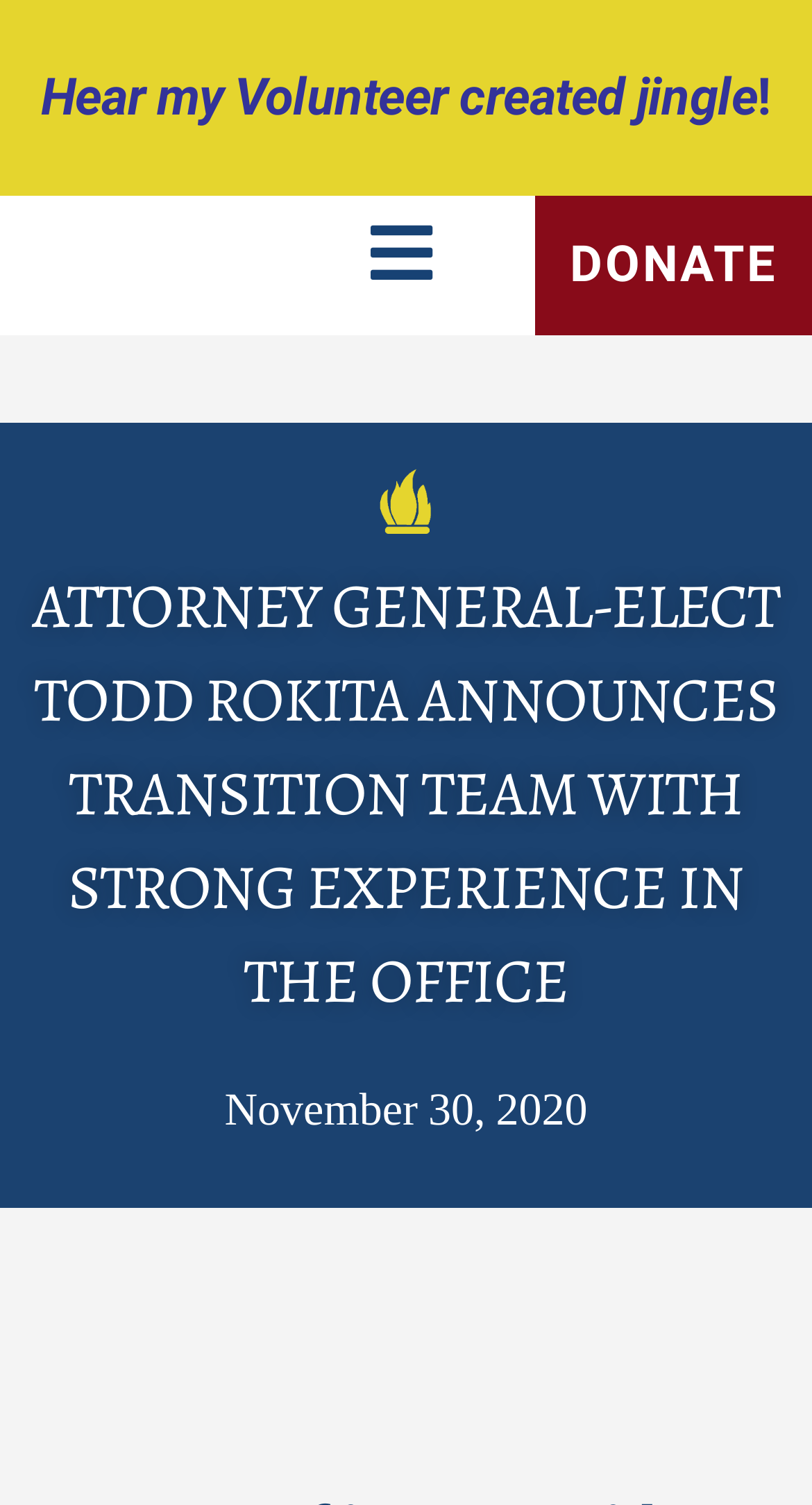Specify the bounding box coordinates (top-left x, top-left y, bottom-right x, bottom-right y) of the UI element in the screenshot that matches this description: Hear my Volunteer created jingle

[0.05, 0.044, 0.933, 0.084]